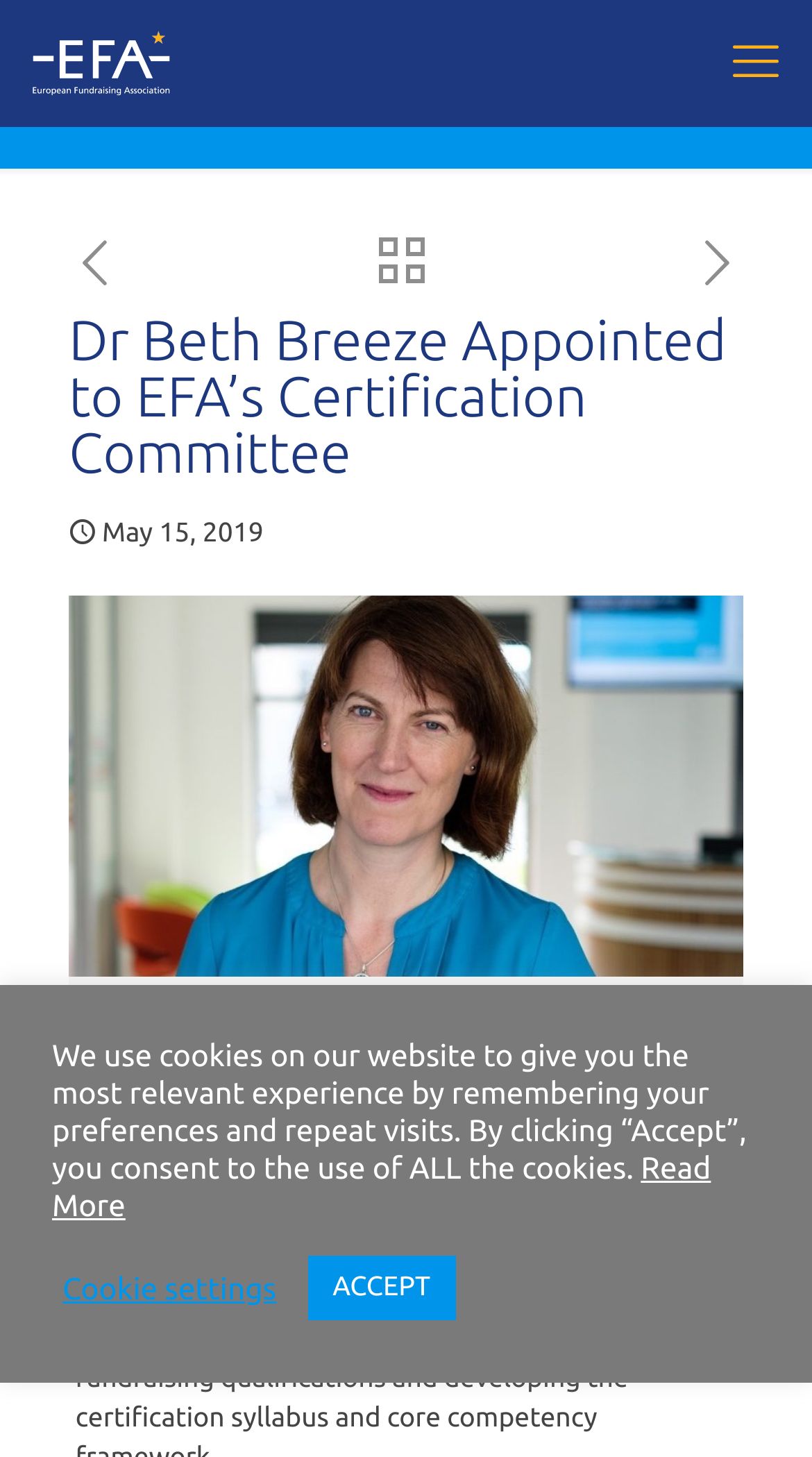Locate the bounding box coordinates of the item that should be clicked to fulfill the instruction: "go to previous post".

[0.085, 0.159, 0.149, 0.202]